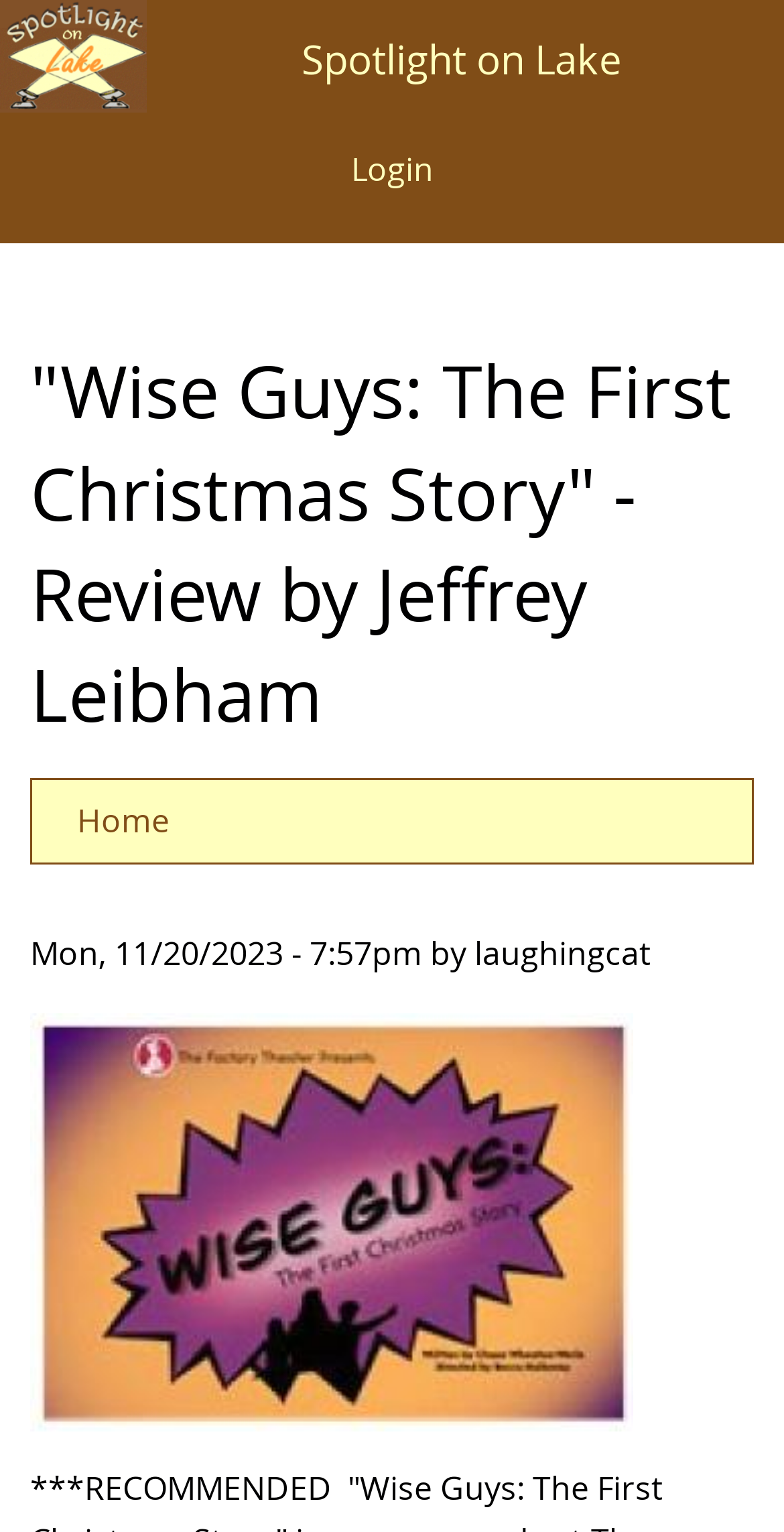Locate the bounding box of the UI element described in the following text: "Spotlight on Lake".

[0.0, 0.0, 1.0, 0.073]